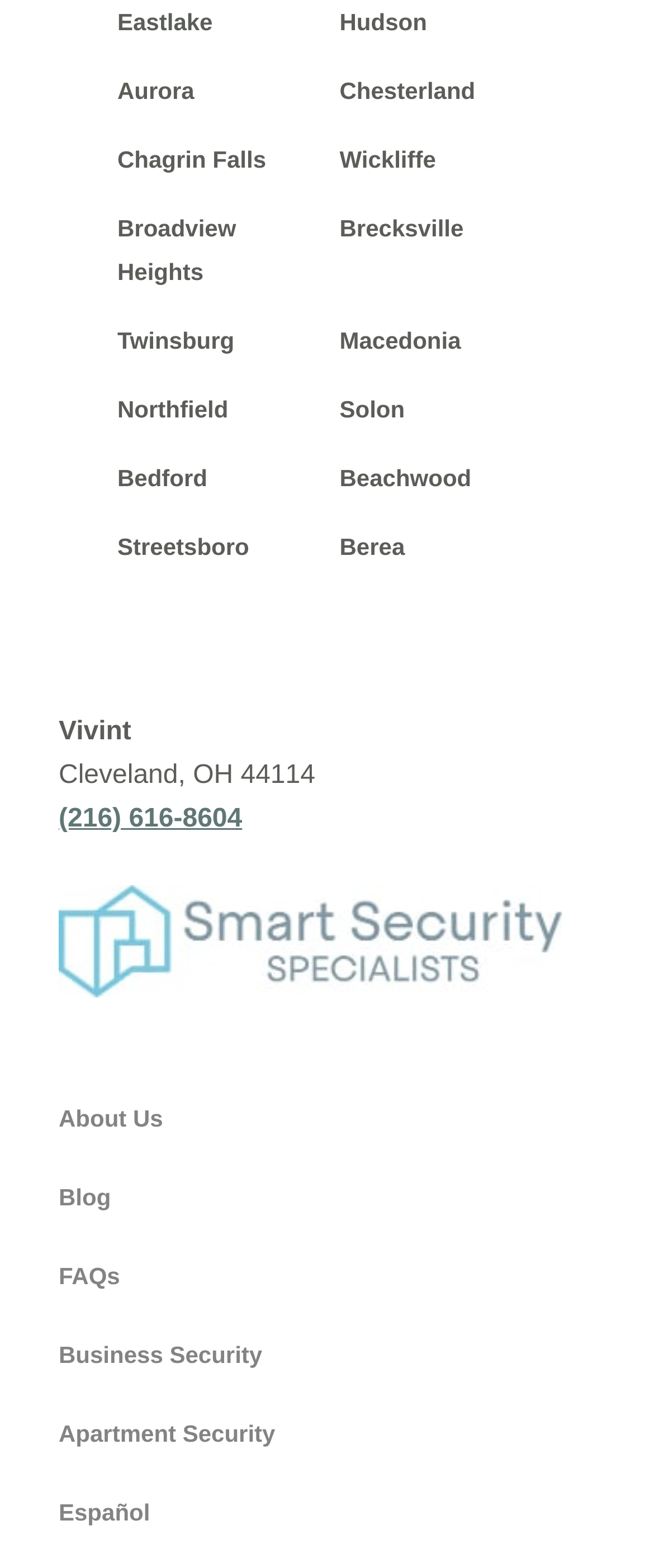How many cities are listed on the webpage?
Respond with a short answer, either a single word or a phrase, based on the image.

17